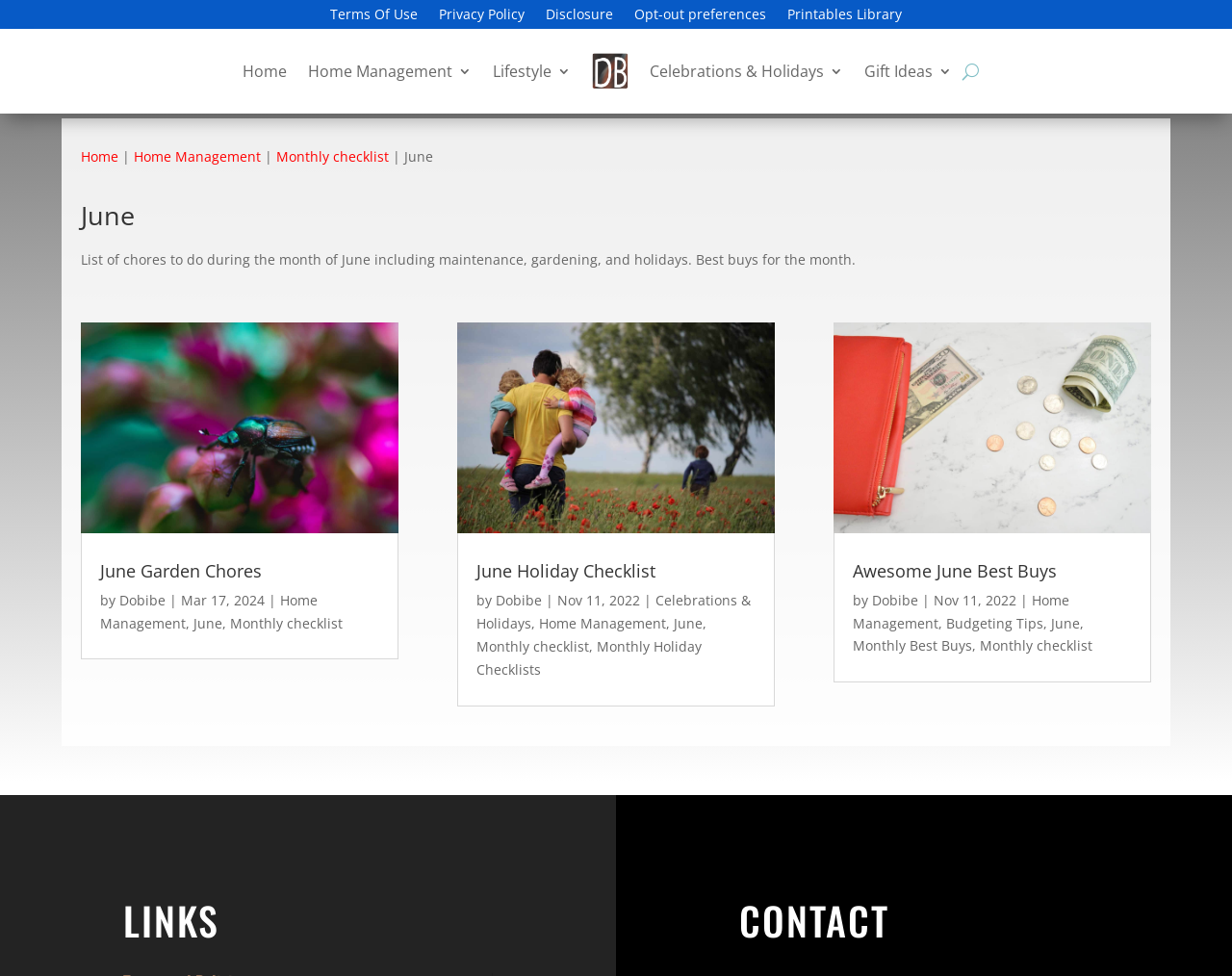Respond with a single word or phrase:
What is the topic of the first article?

June Garden Chores